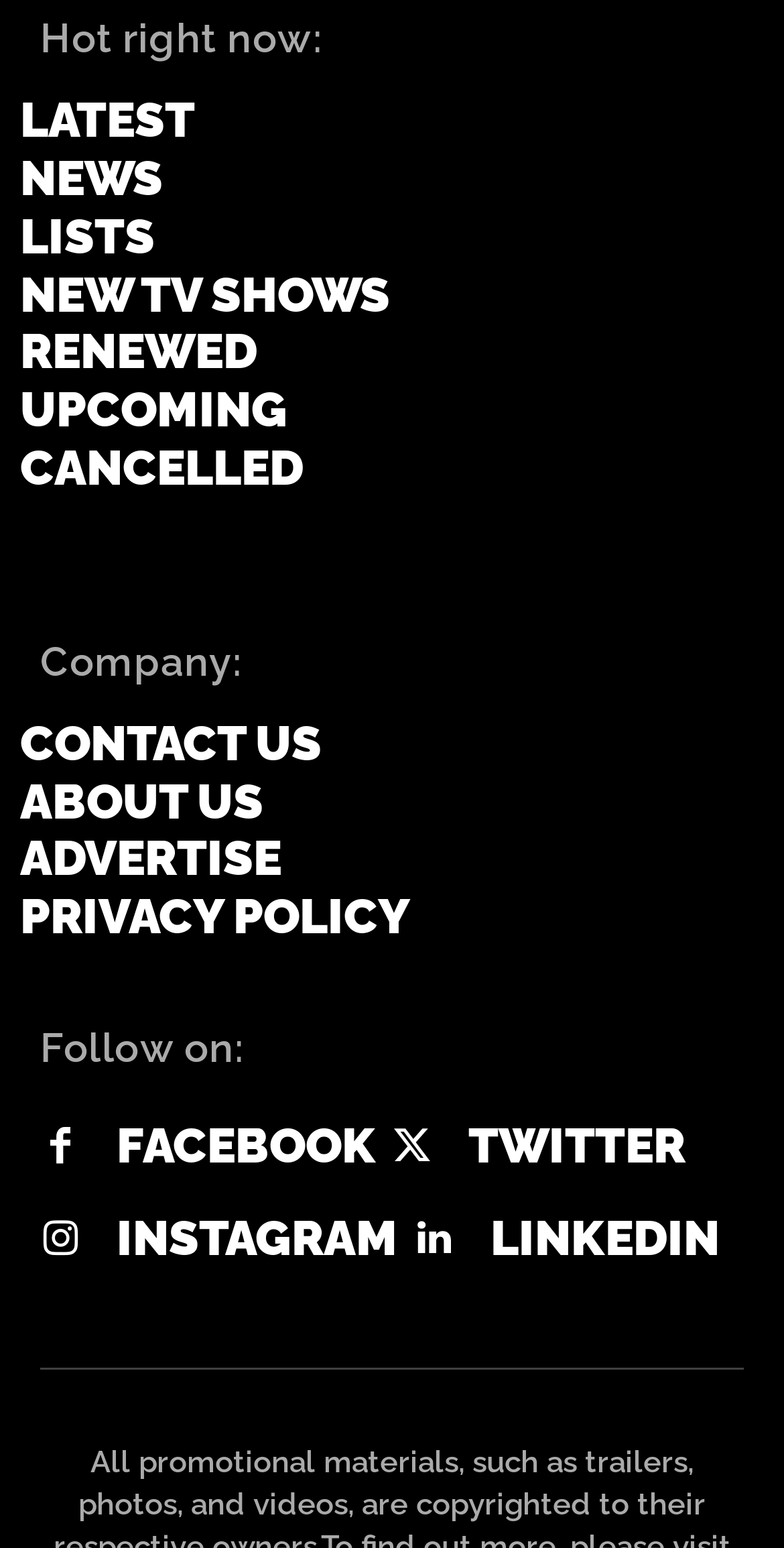Locate the bounding box coordinates of the clickable region necessary to complete the following instruction: "Click on LATEST". Provide the coordinates in the format of four float numbers between 0 and 1, i.e., [left, top, right, bottom].

[0.026, 0.06, 0.949, 0.097]